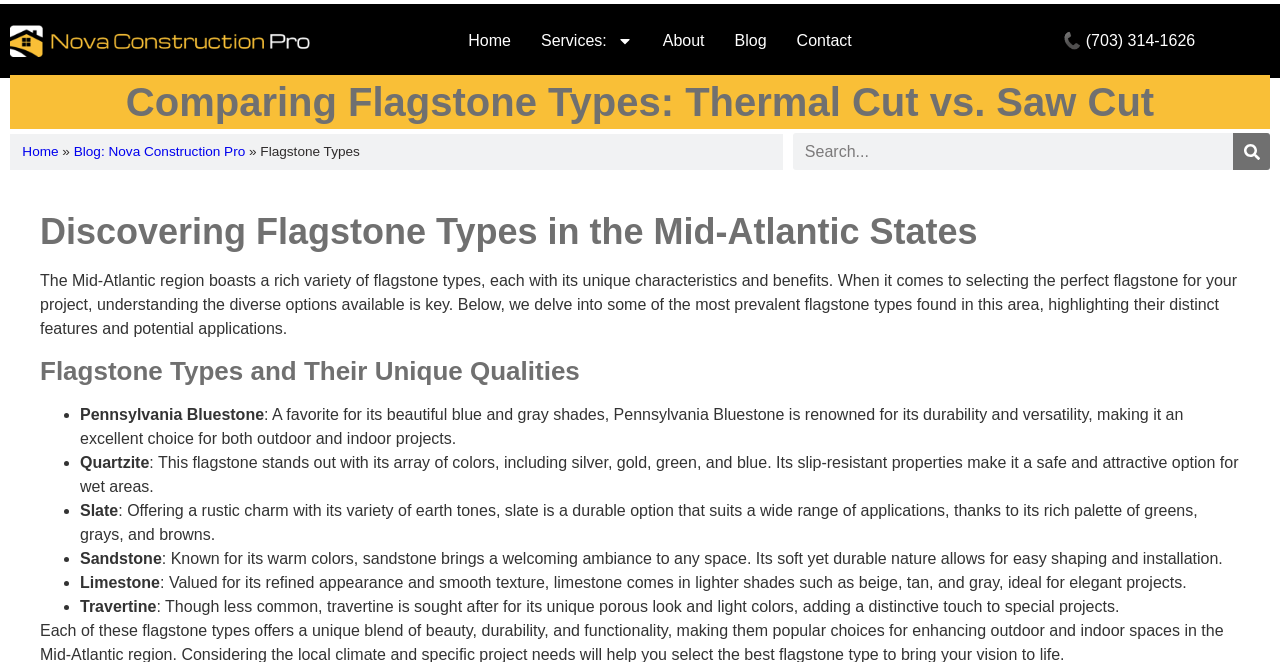Can you specify the bounding box coordinates for the region that should be clicked to fulfill this instruction: "Read more about 'About Risk Management Committees: An Invaluable Resource'".

None